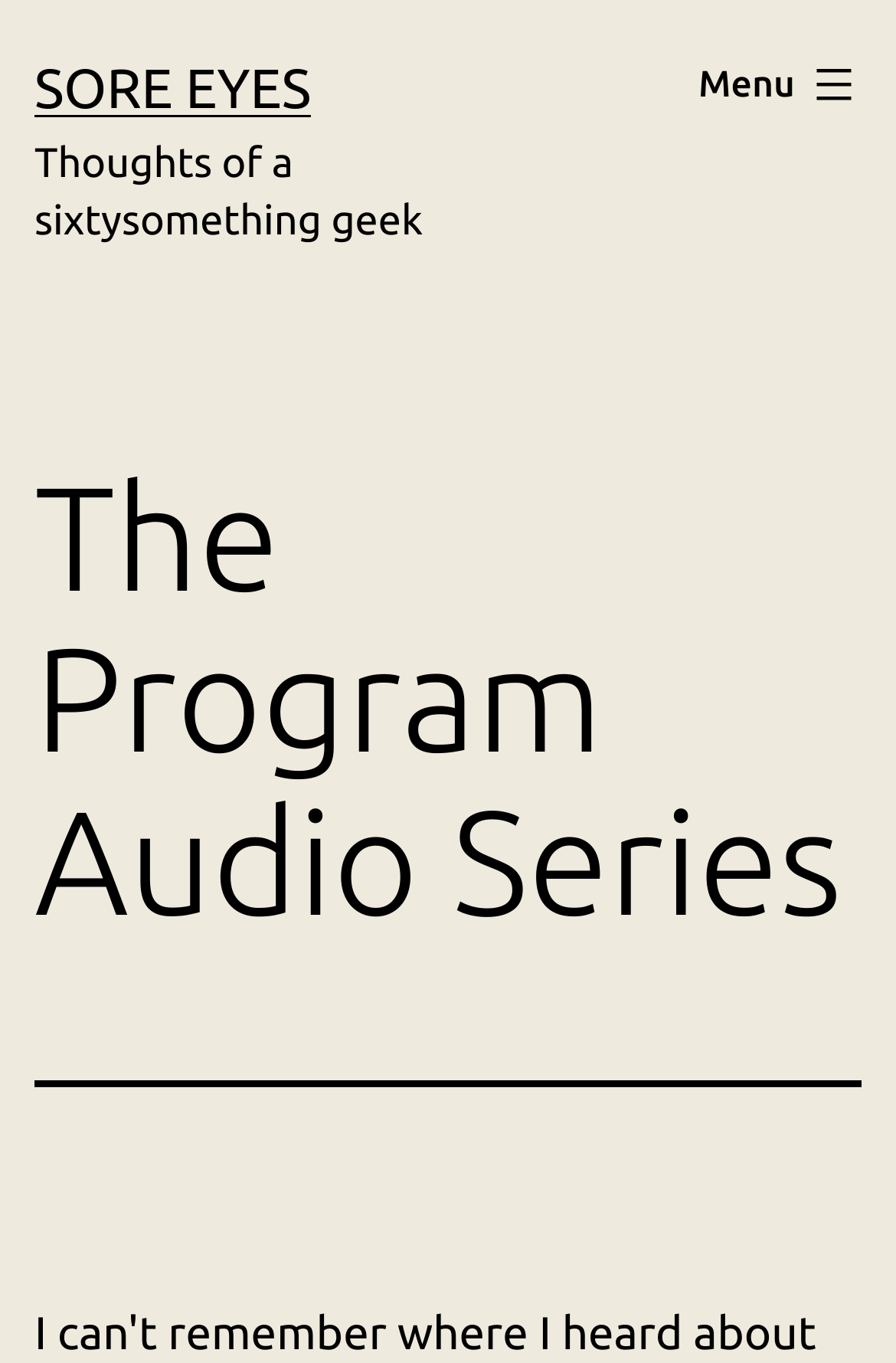Locate the UI element that matches the description Sore Eyes in the webpage screenshot. Return the bounding box coordinates in the format (top-left x, top-left y, bottom-right x, bottom-right y), with values ranging from 0 to 1.

[0.038, 0.041, 0.347, 0.087]